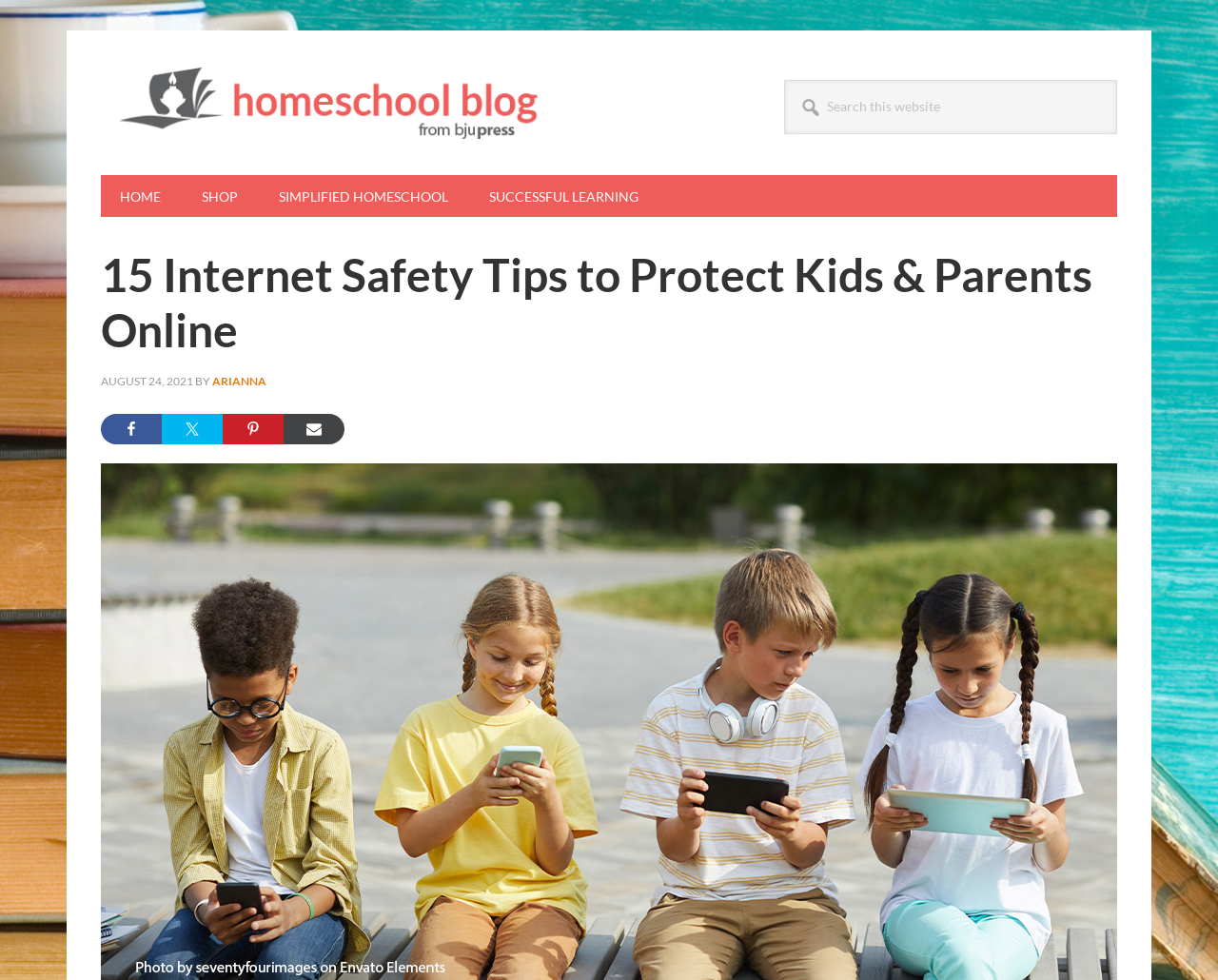Pinpoint the bounding box coordinates of the element to be clicked to execute the instruction: "go to previous post".

None